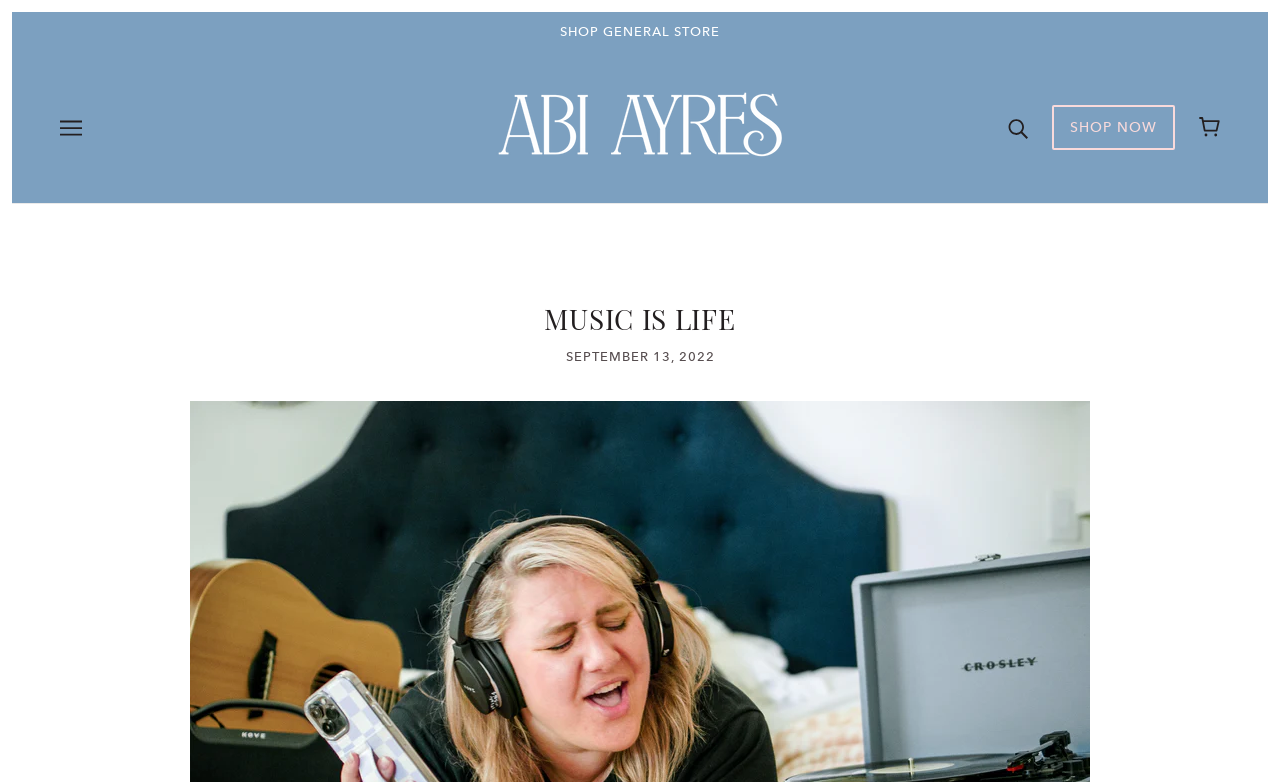Identify the bounding box coordinates for the UI element described as: "SHOP GENERAL STORE". The coordinates should be provided as four floats between 0 and 1: [left, top, right, bottom].

[0.009, 0.015, 0.991, 0.066]